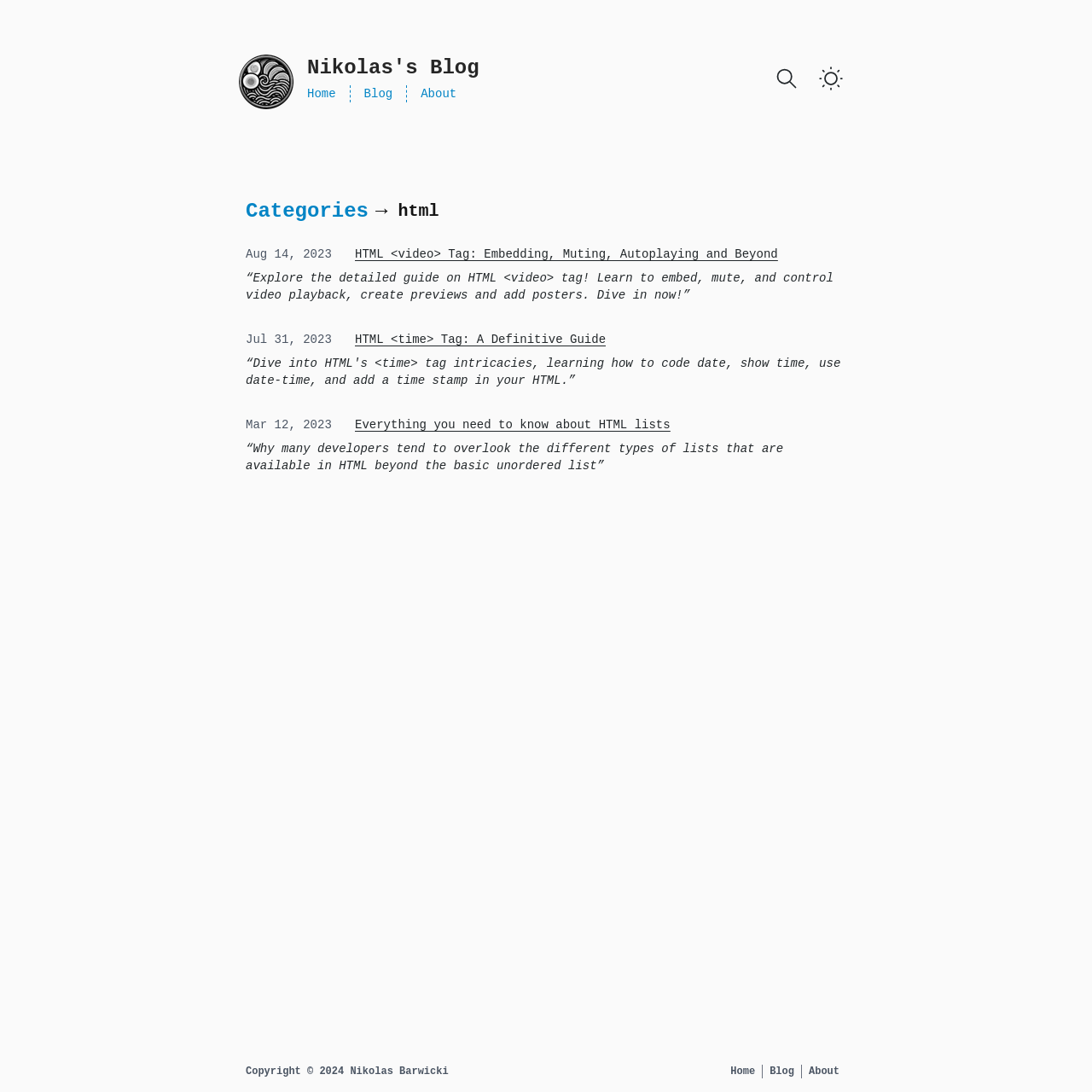What is the name of the blog?
Look at the image and answer with only one word or phrase.

Nikolas Barwicki - Javascript Blog